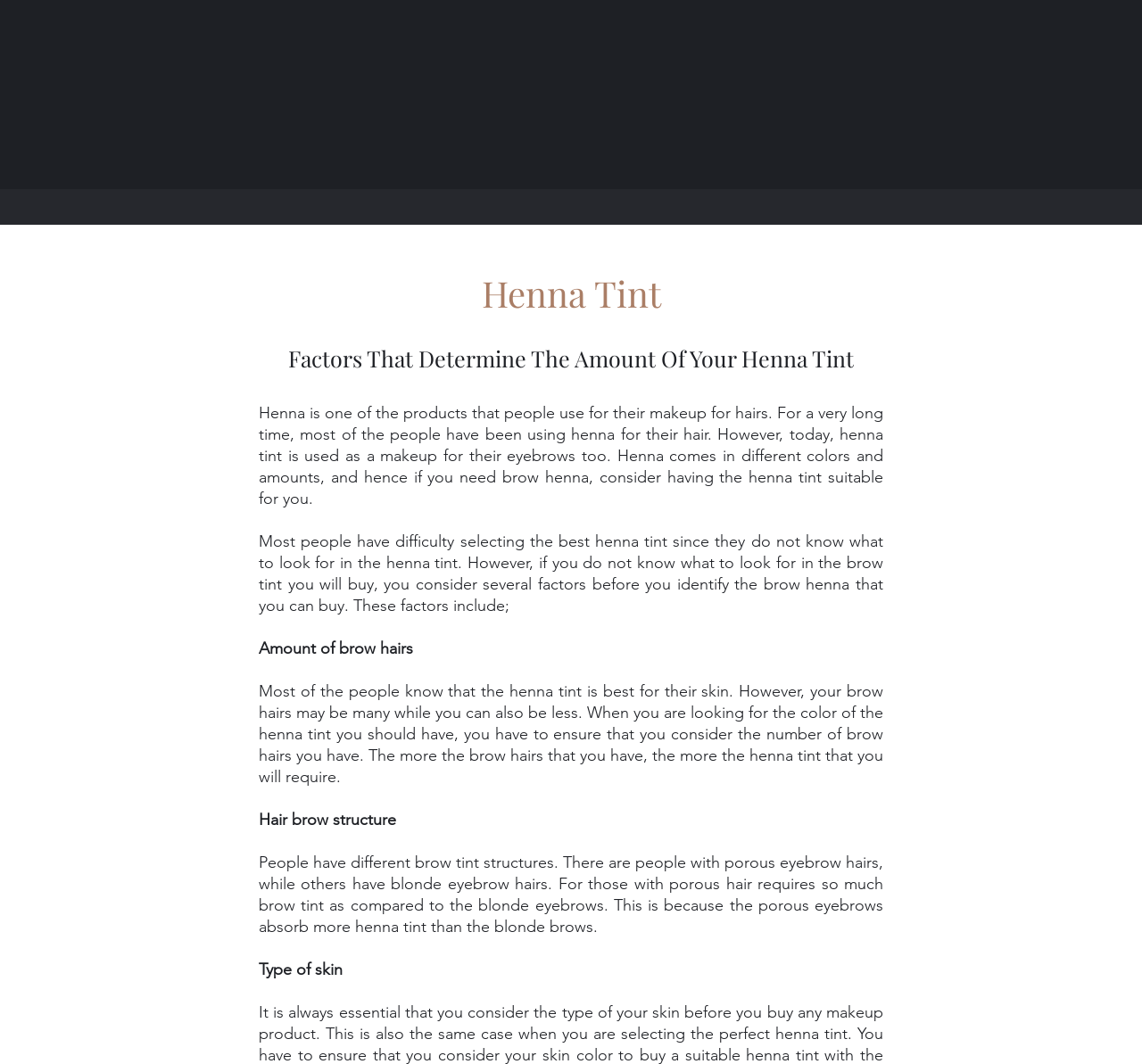What is the main topic of this webpage?
Make sure to answer the question with a detailed and comprehensive explanation.

Based on the webpage content, the main topic is about henna tint, specifically its use for eyebrow makeup and the factors to consider when selecting a suitable henna tint.